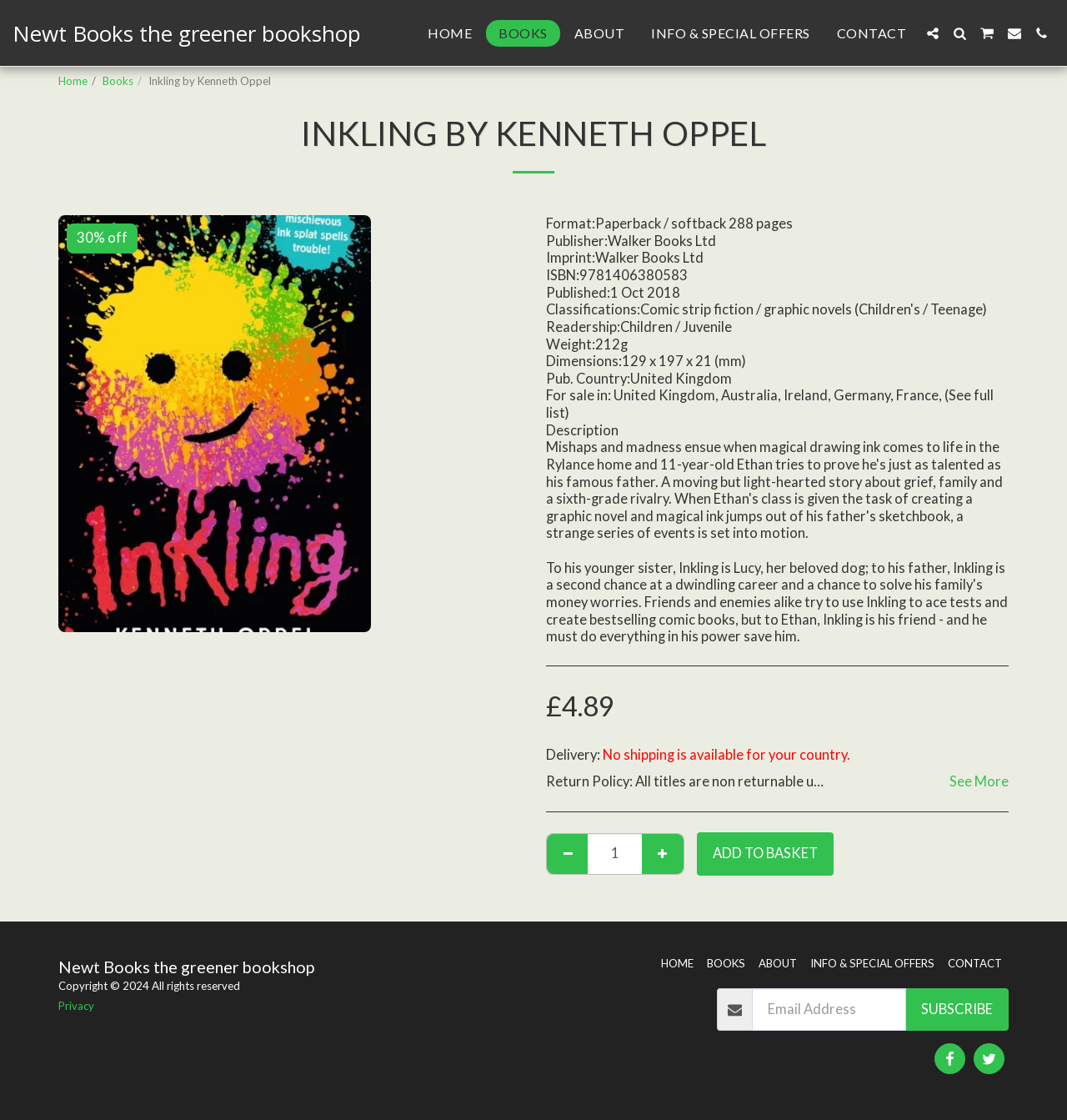Specify the bounding box coordinates of the element's region that should be clicked to achieve the following instruction: "View book details". The bounding box coordinates consist of four float numbers between 0 and 1, in the format [left, top, right, bottom].

[0.055, 0.1, 0.945, 0.138]